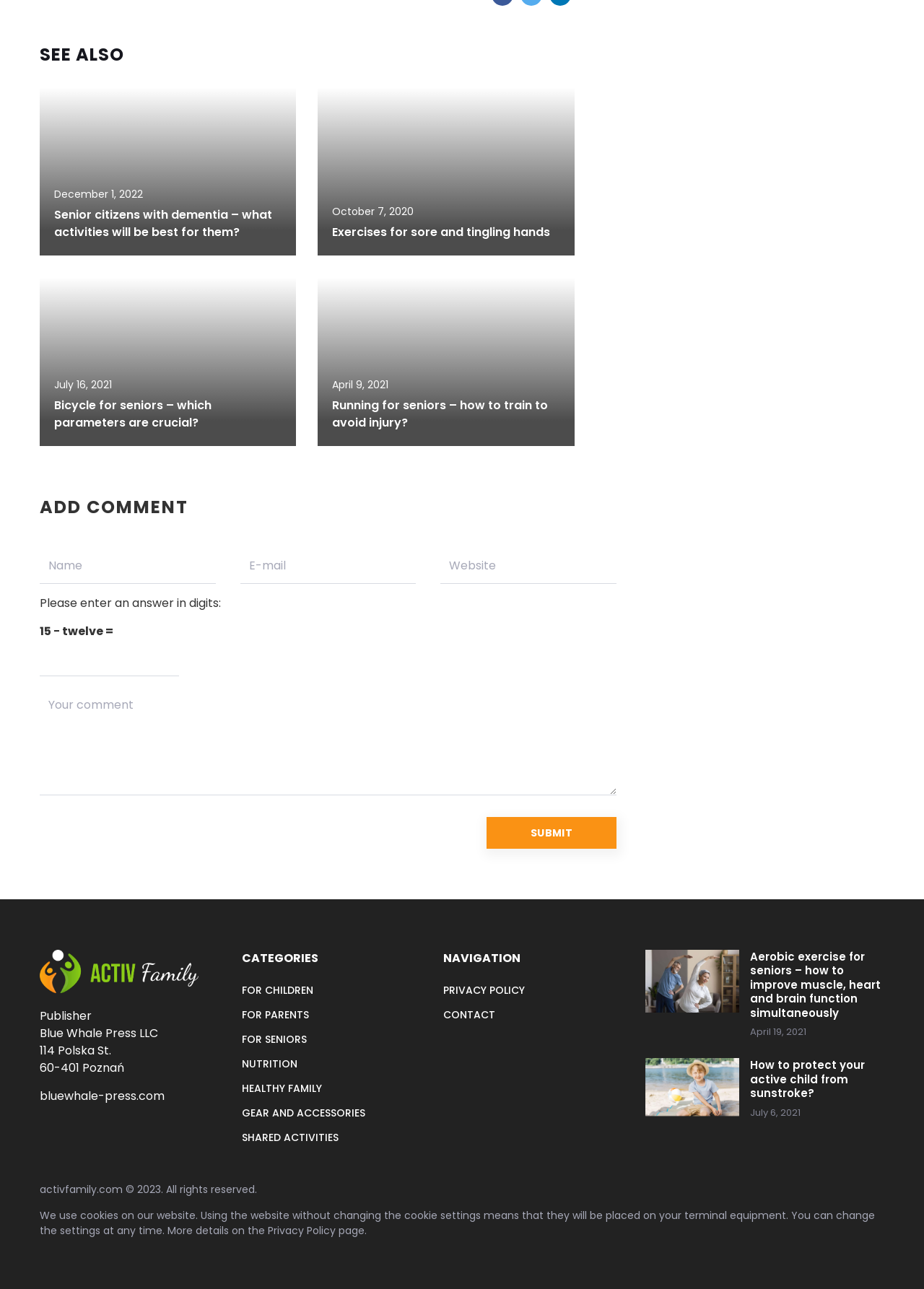Please respond in a single word or phrase: 
How many textboxes are there in the comment section?

3